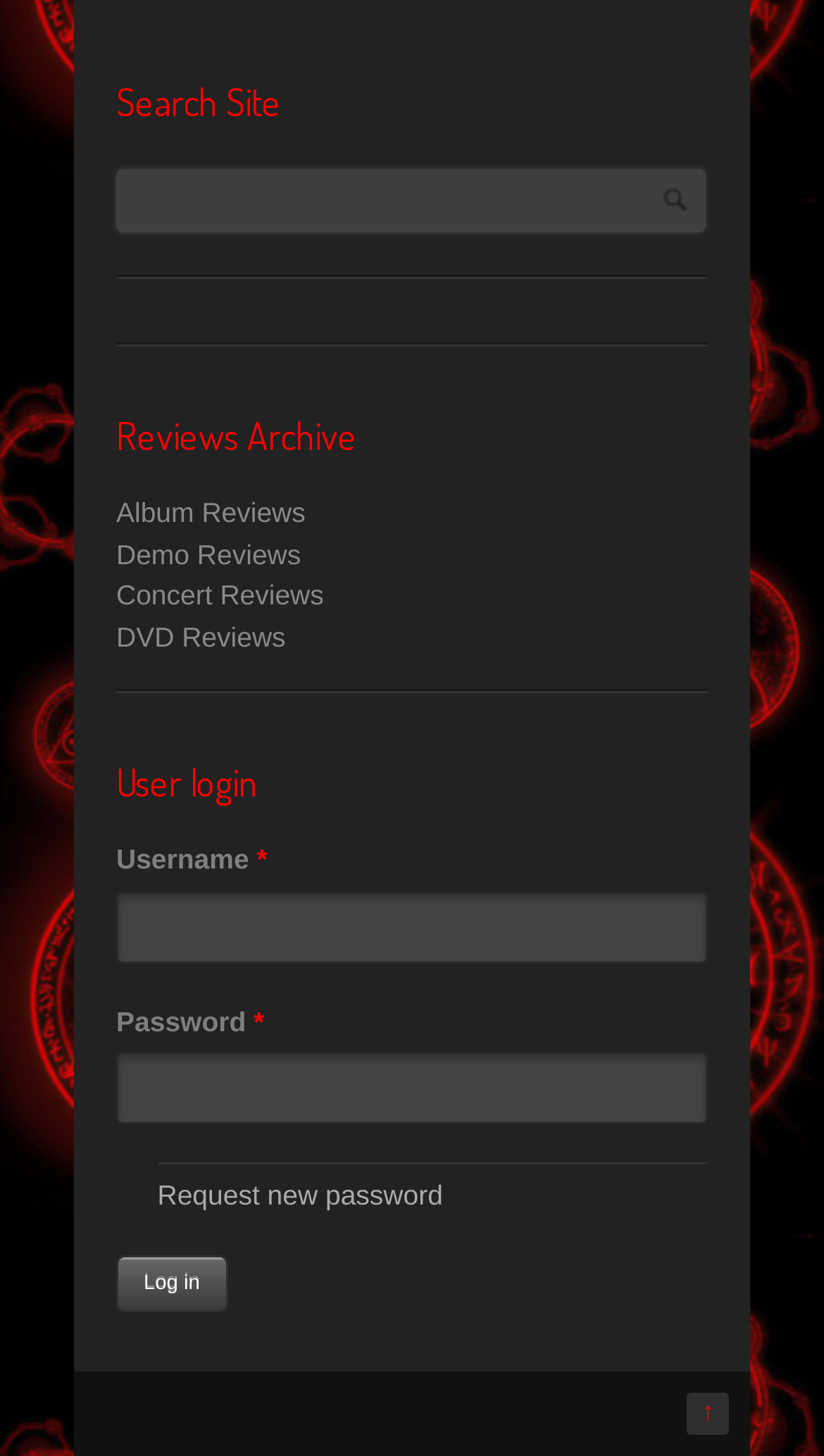Please give the bounding box coordinates of the area that should be clicked to fulfill the following instruction: "Search the site". The coordinates should be in the format of four float numbers from 0 to 1, i.e., [left, top, right, bottom].

[0.141, 0.116, 0.856, 0.16]